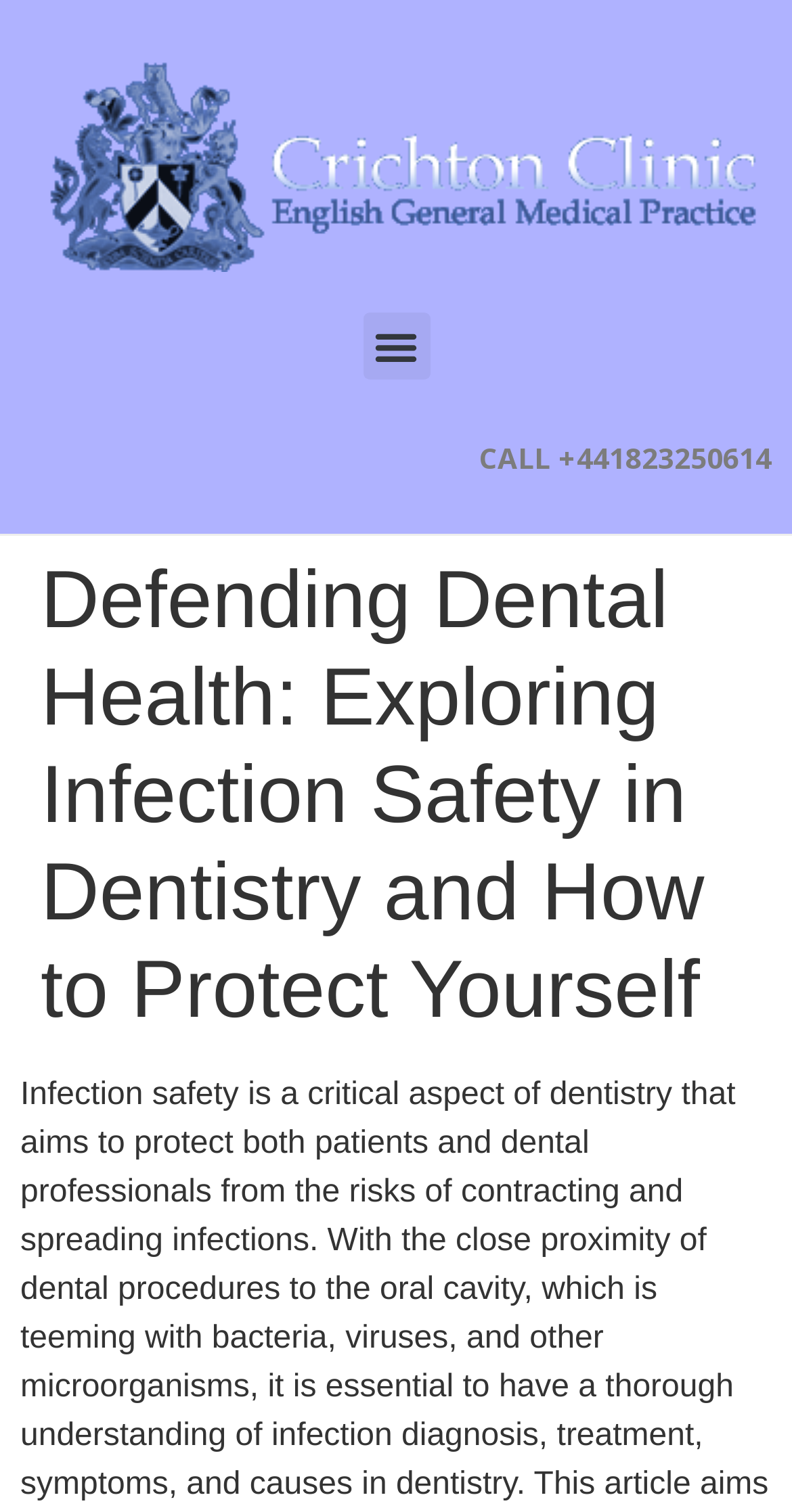Find the UI element described as: "Menu" and predict its bounding box coordinates. Ensure the coordinates are four float numbers between 0 and 1, [left, top, right, bottom].

[0.458, 0.207, 0.542, 0.251]